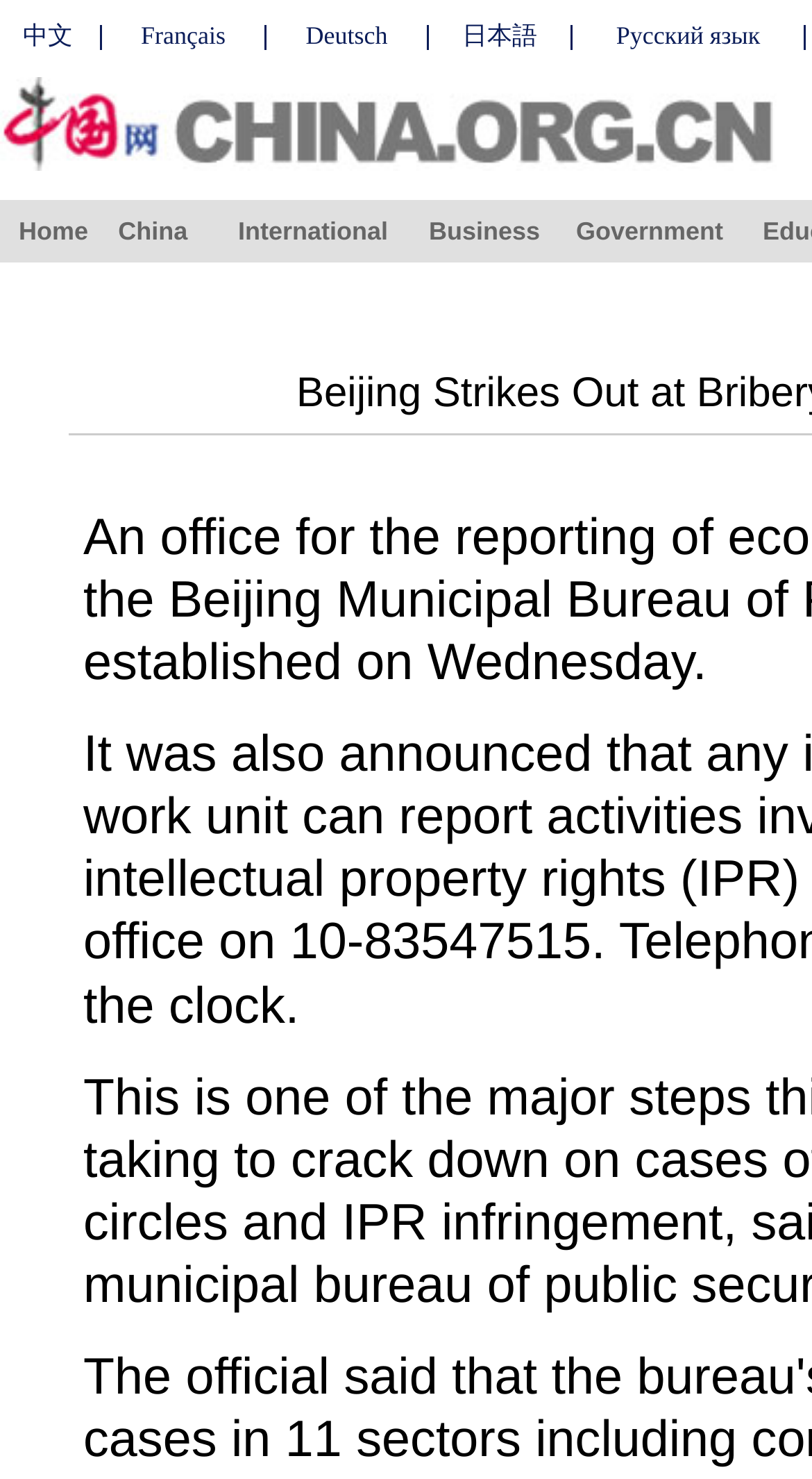Identify the bounding box coordinates of the region I need to click to complete this instruction: "Switch to Chinese language".

[0.028, 0.014, 0.09, 0.034]